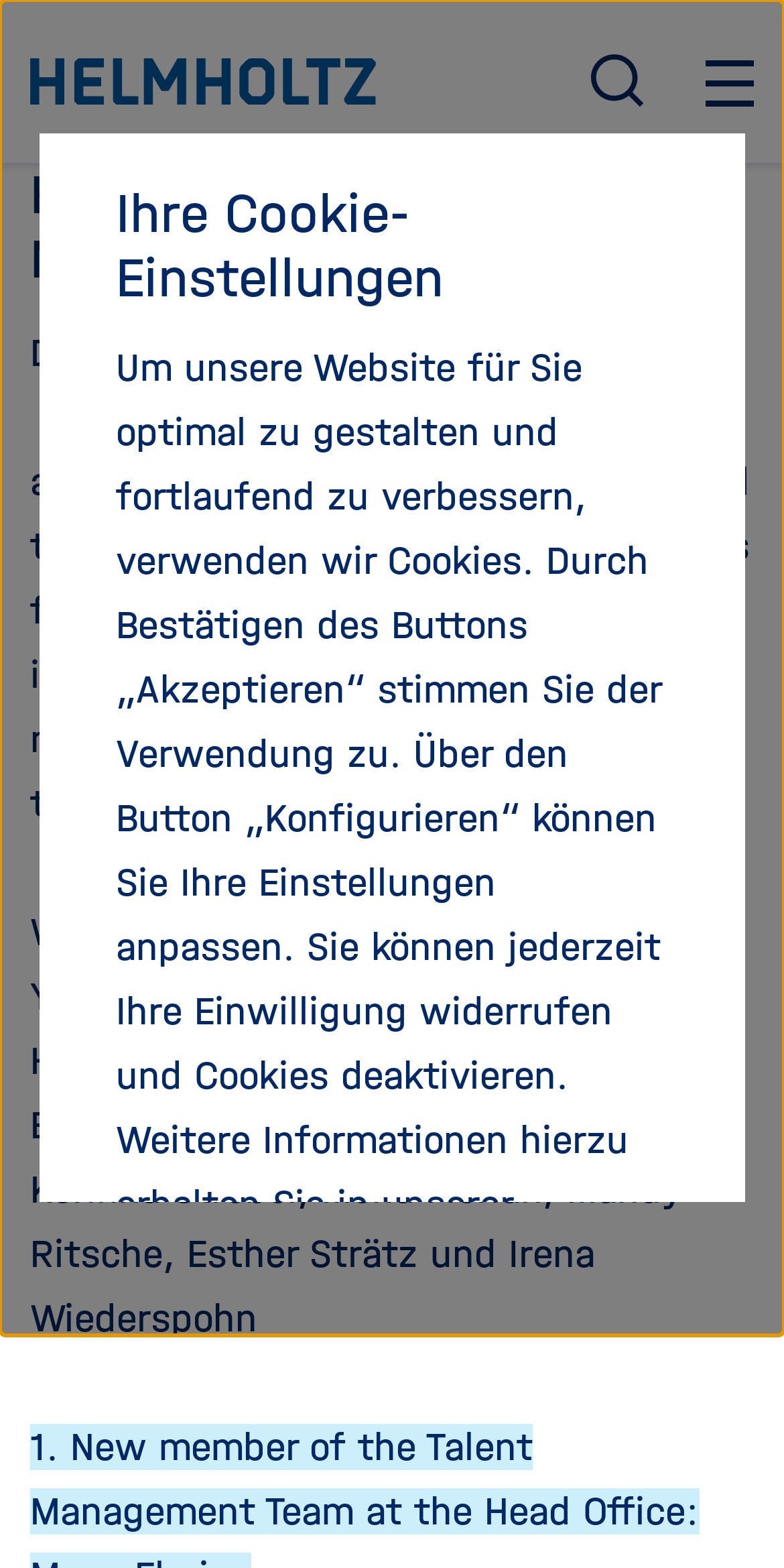Please give a short response to the question using one word or a phrase:
What is the purpose of the newsletter?

To inform about upcoming dates and news